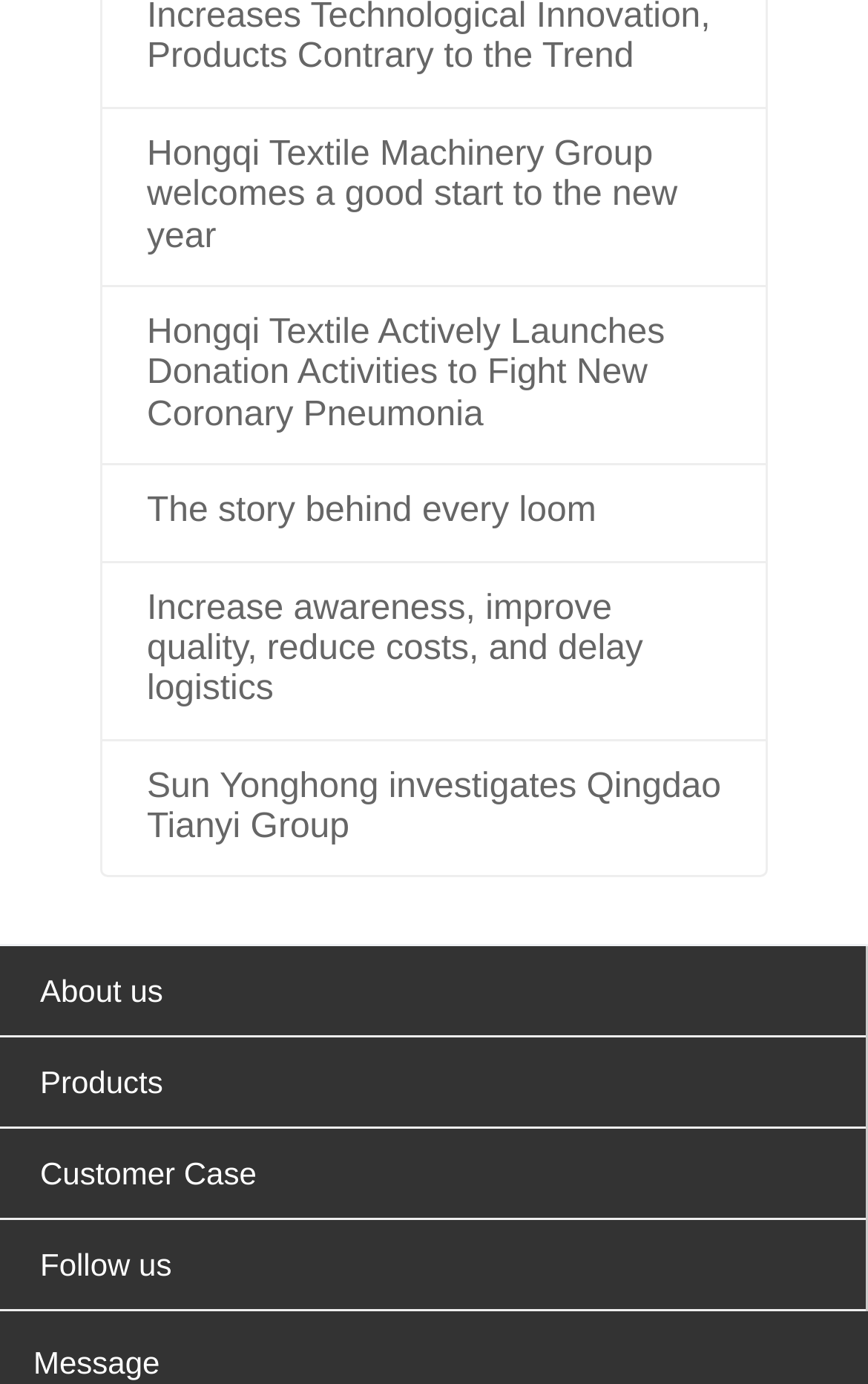Find the bounding box coordinates for the area that must be clicked to perform this action: "View customer cases".

[0.0, 0.816, 0.997, 0.881]